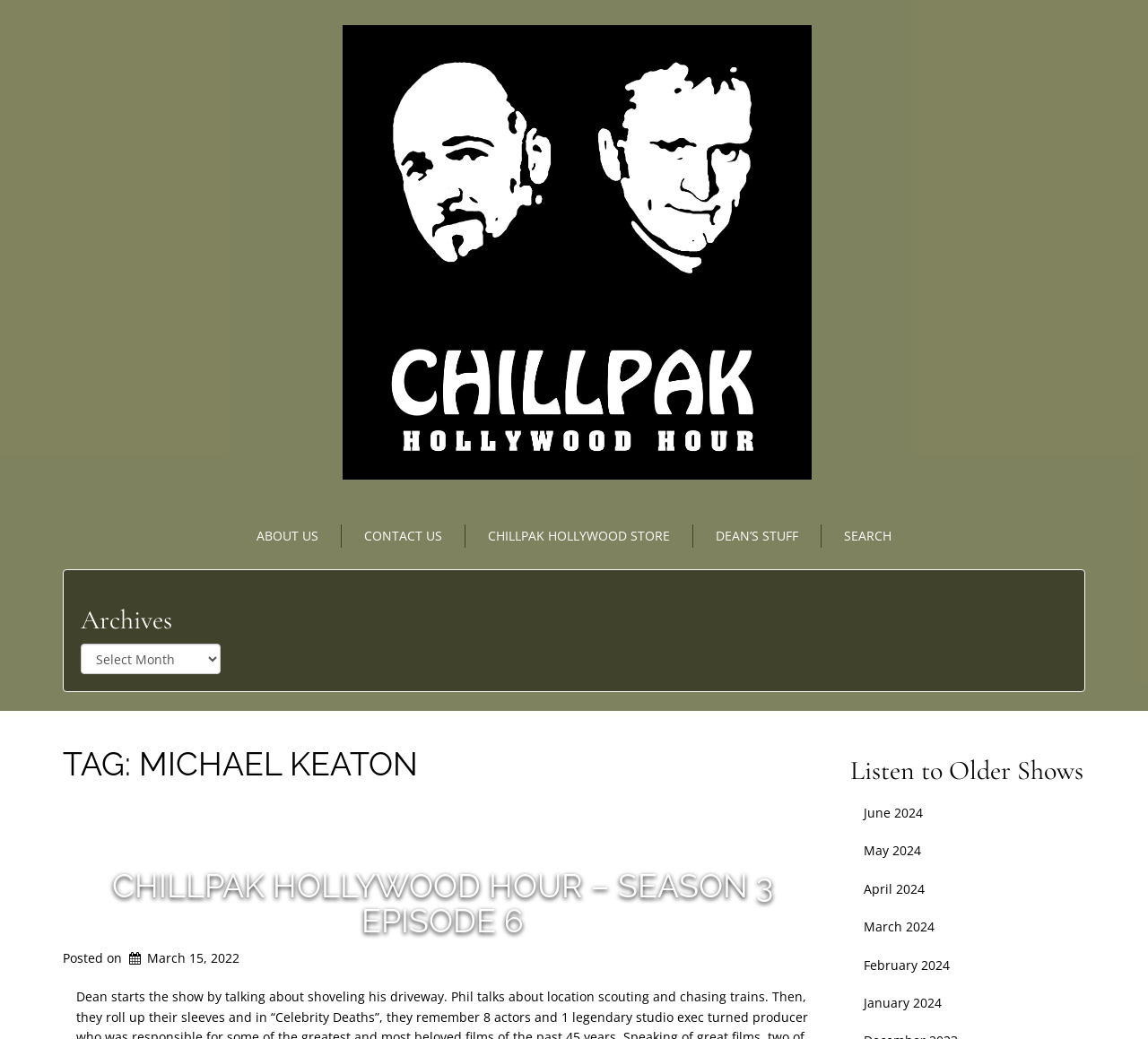Find the bounding box coordinates of the clickable region needed to perform the following instruction: "listen to CHILLPAK HOLLYWOOD HOUR – SEASON 3 EPISODE 6". The coordinates should be provided as four float numbers between 0 and 1, i.e., [left, top, right, bottom].

[0.098, 0.834, 0.674, 0.904]